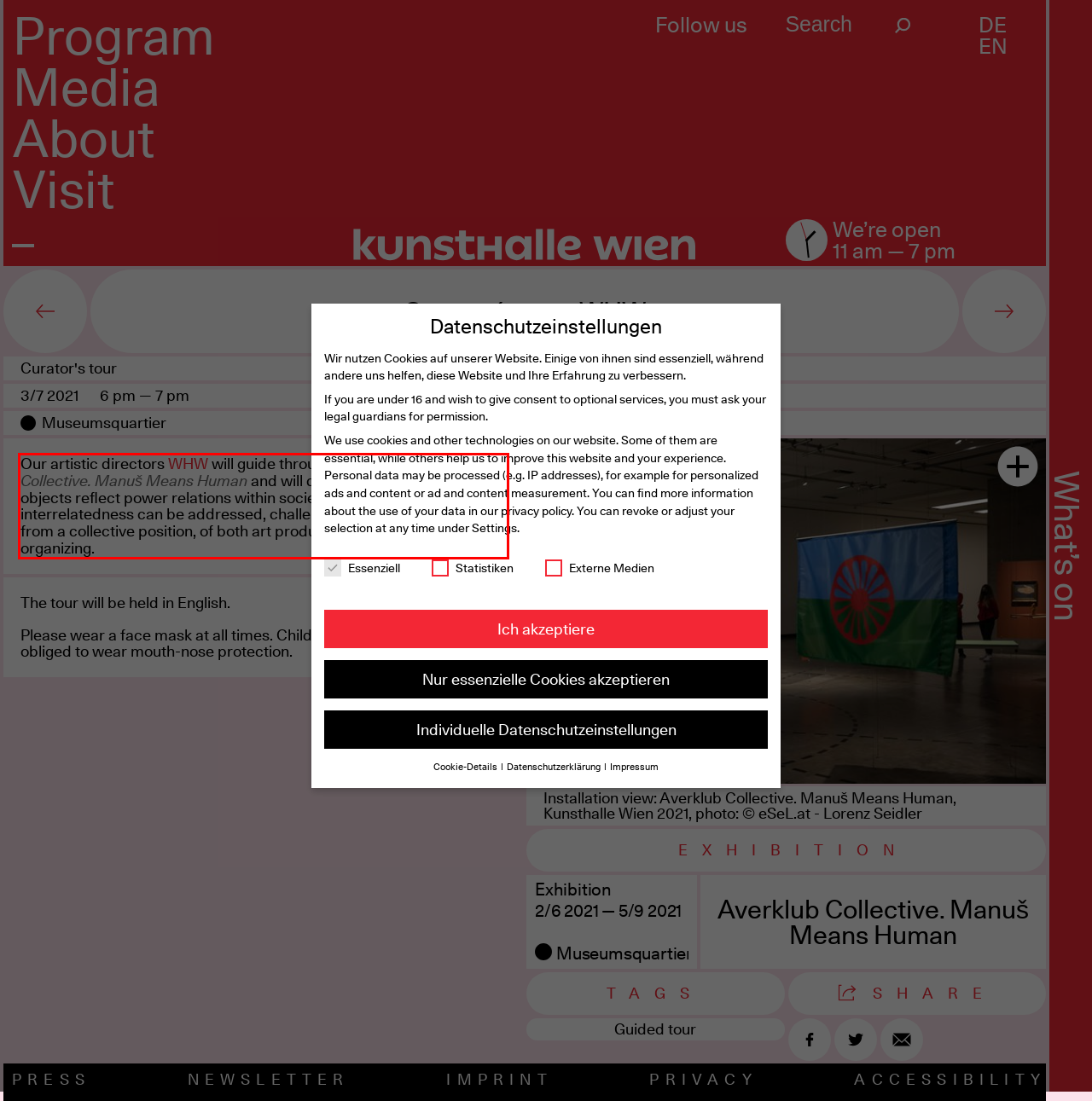Analyze the red bounding box in the provided webpage screenshot and generate the text content contained within.

Our artistic directors WHW will guide through the exhibition Averklub Collective. Manuš Means Human and will discuss ways in which art objects reflect power relations within society, and how this interrelatedness can be addressed, challenged, and reconfigured from a collective position, of both art production and political organizing.